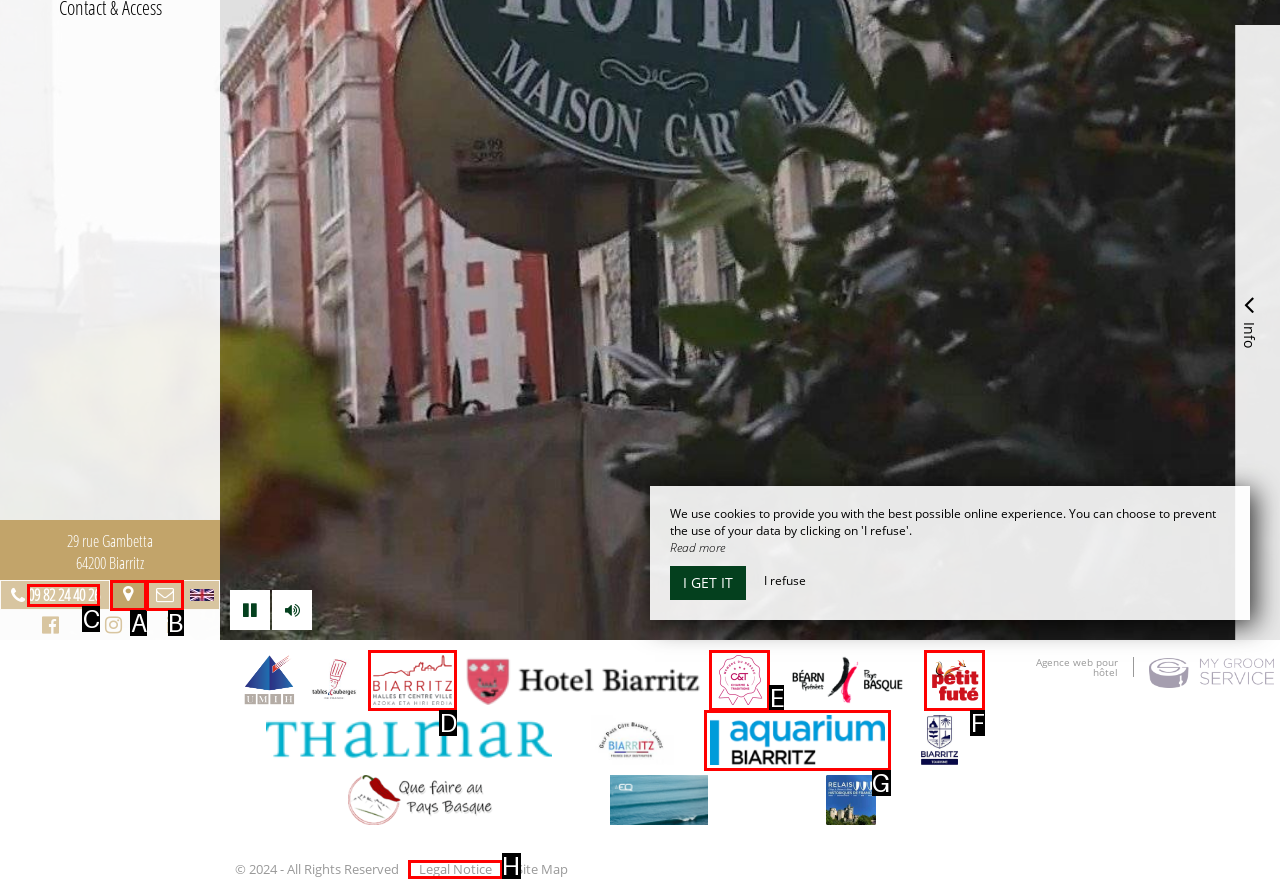Tell me which one HTML element best matches the description: alt="halles Biarritz"
Answer with the option's letter from the given choices directly.

D